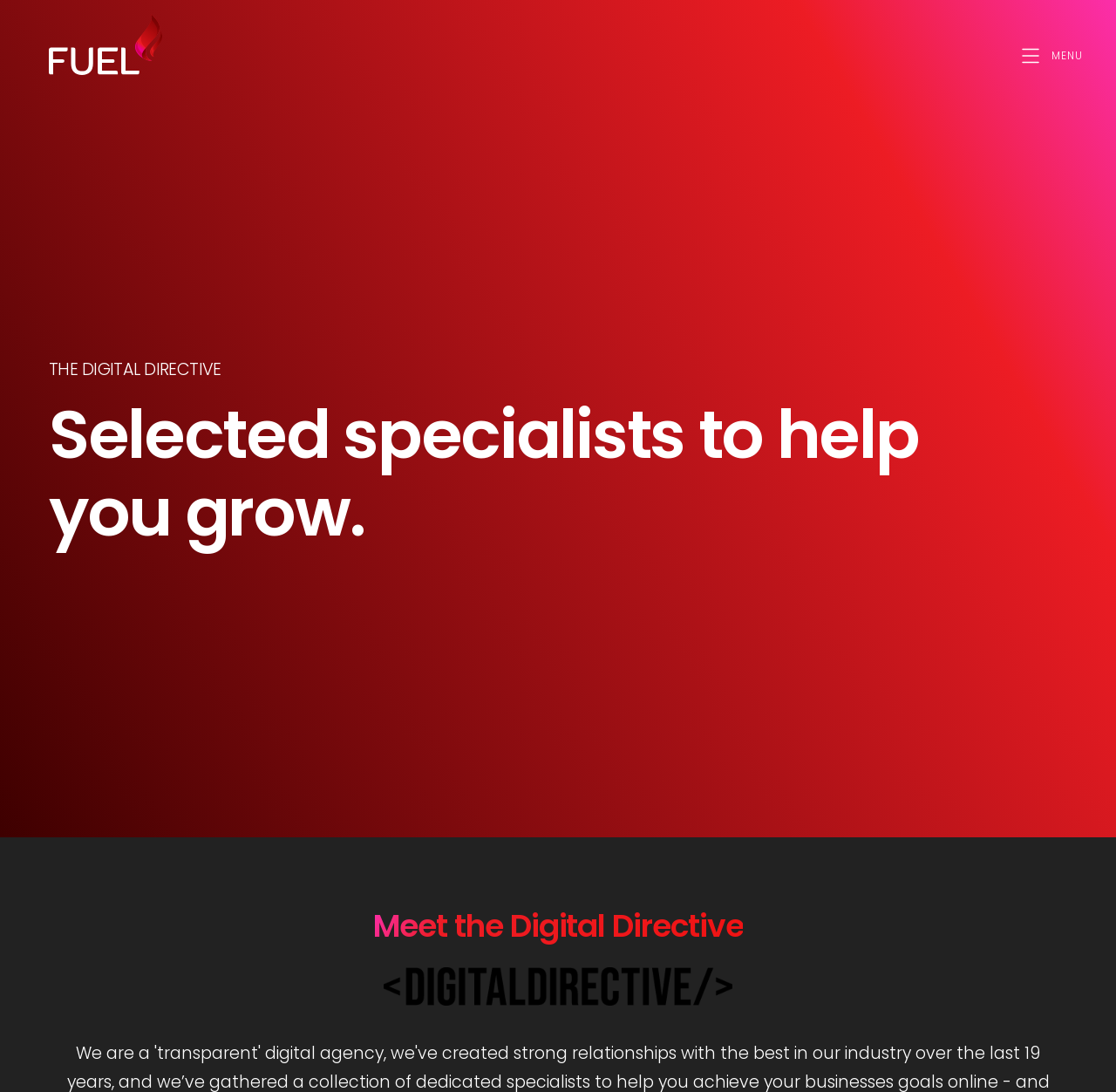Find and provide the bounding box coordinates for the UI element described with: "Google PageSpeed Guarantee".

[0.519, 0.908, 0.693, 0.927]